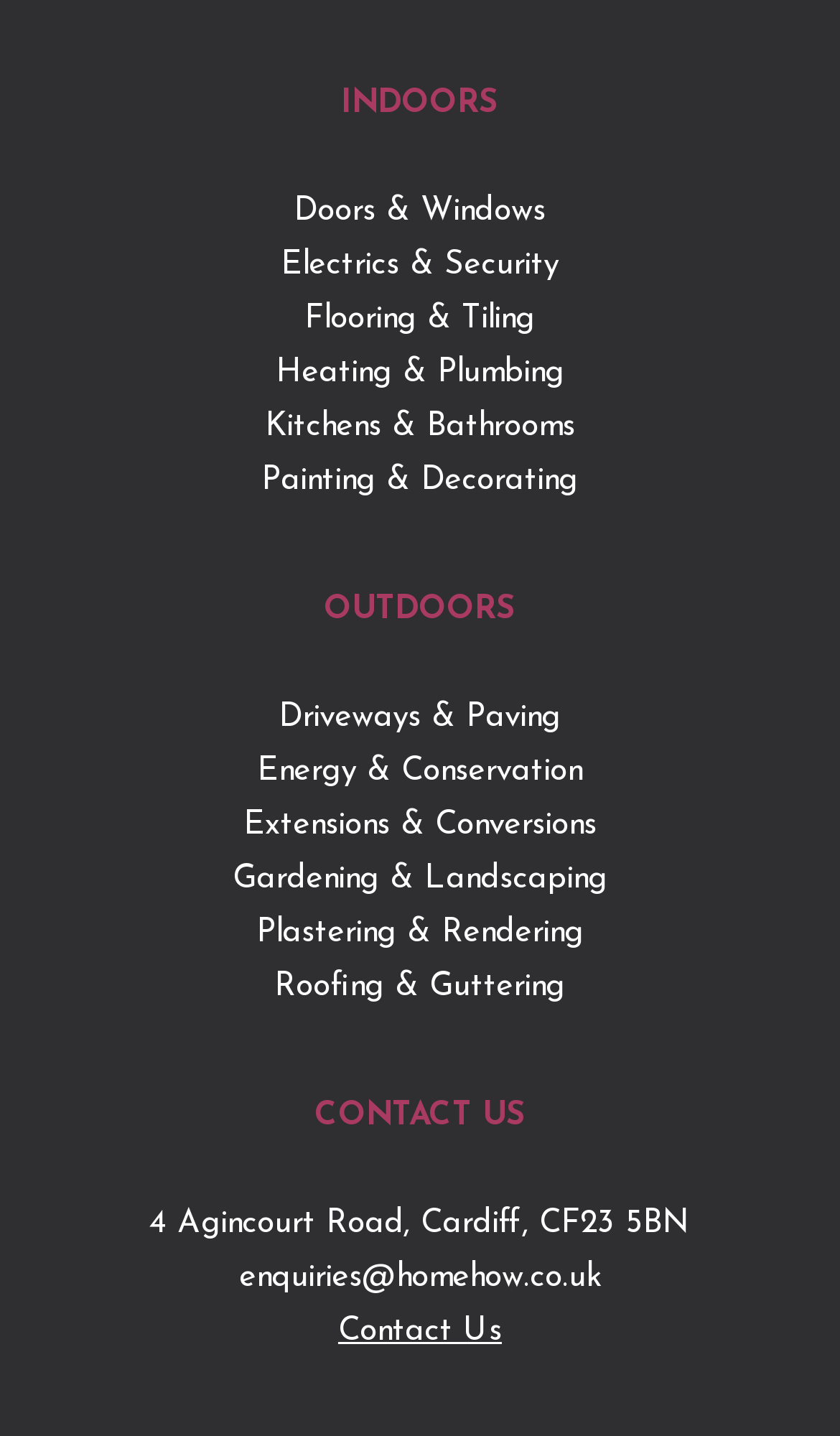Determine the coordinates of the bounding box for the clickable area needed to execute this instruction: "Explore Extensions & Conversions".

[0.071, 0.556, 0.929, 0.594]